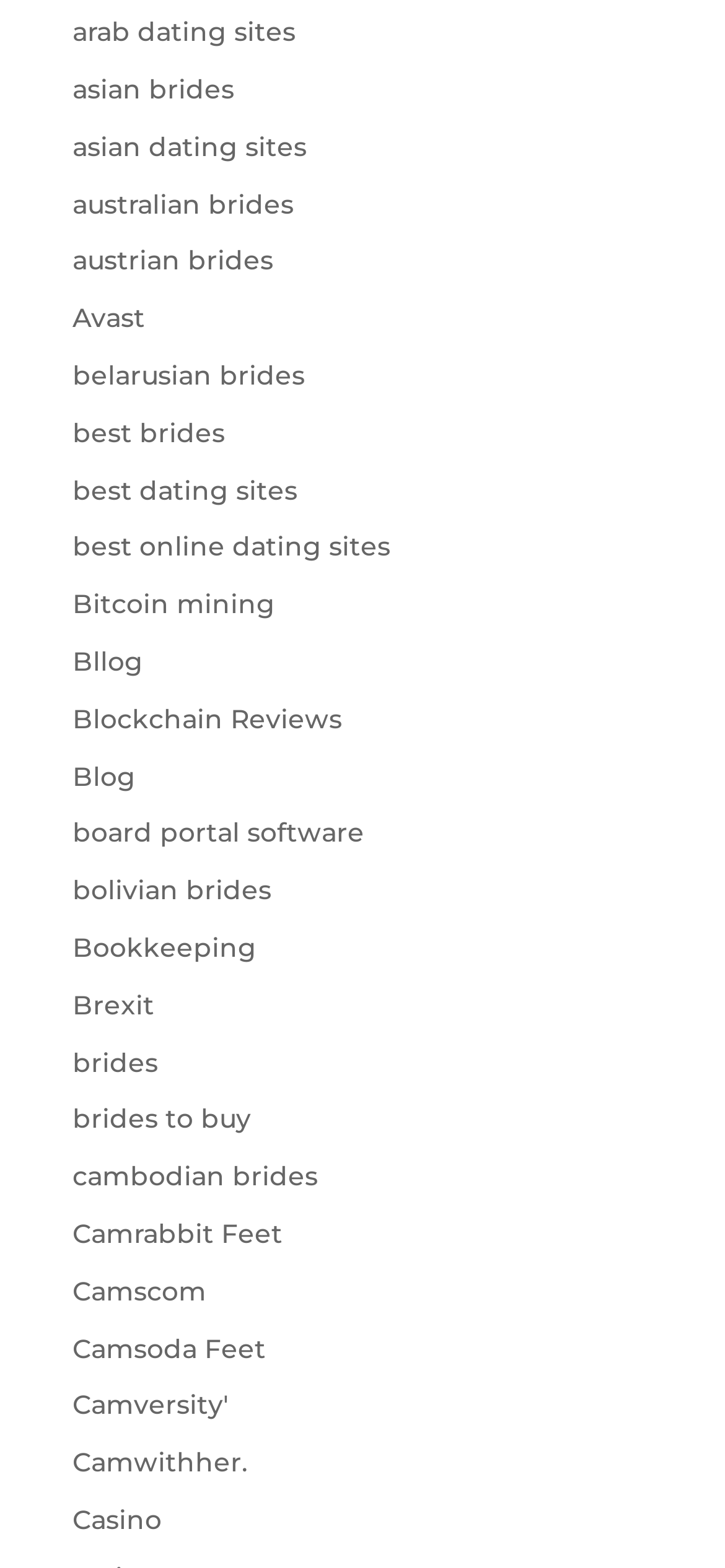Identify the bounding box coordinates of the region that should be clicked to execute the following instruction: "read Blockchain Reviews".

[0.1, 0.448, 0.472, 0.469]